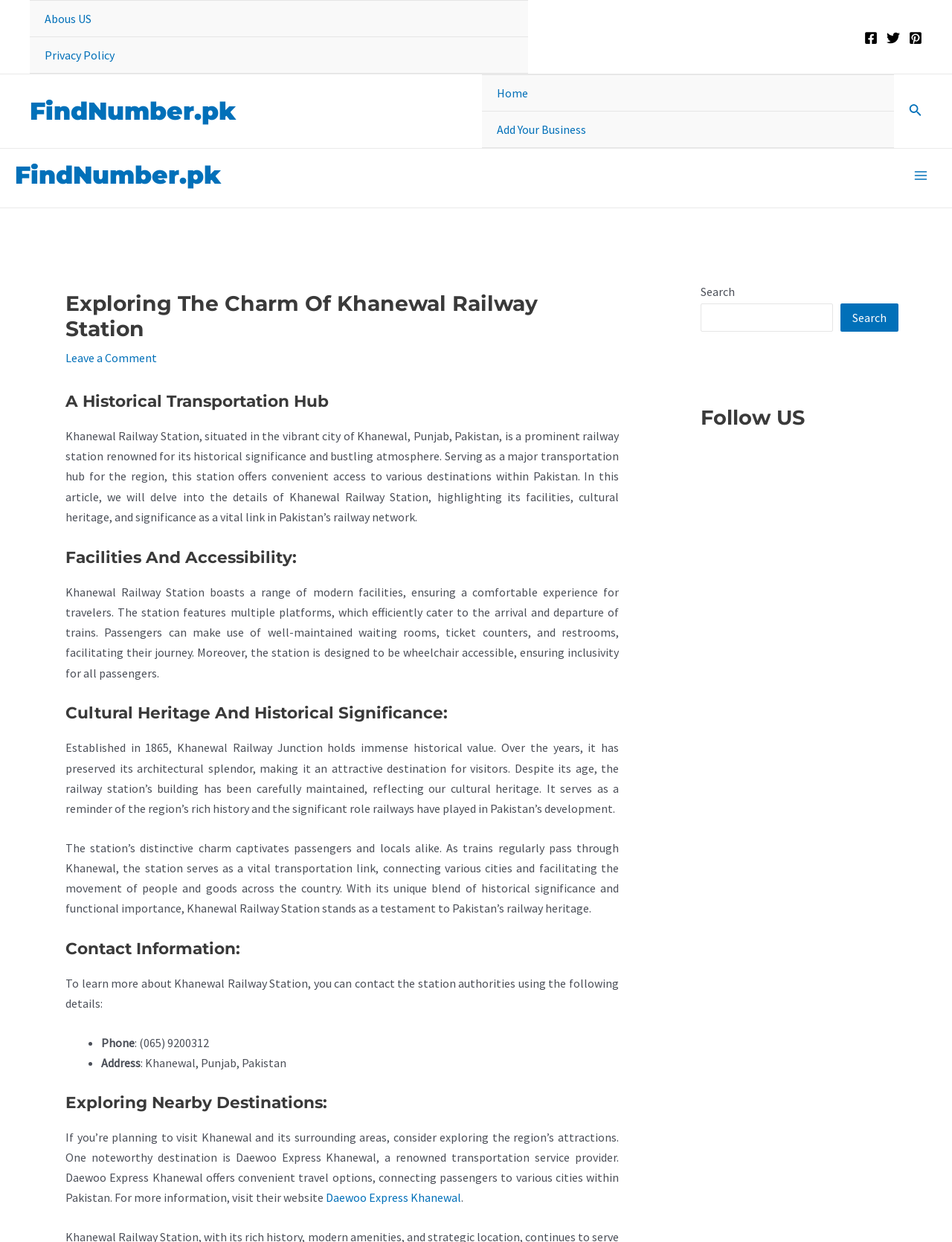Please use the details from the image to answer the following question comprehensively:
What is the province where the railway station is located?

I found the answer by reading the StaticText 'Khanewal Railway Station, situated in the vibrant city of Khanewal, Punjab, Pakistan, is a prominent railway station renowned for its historical significance and bustling atmosphere.'